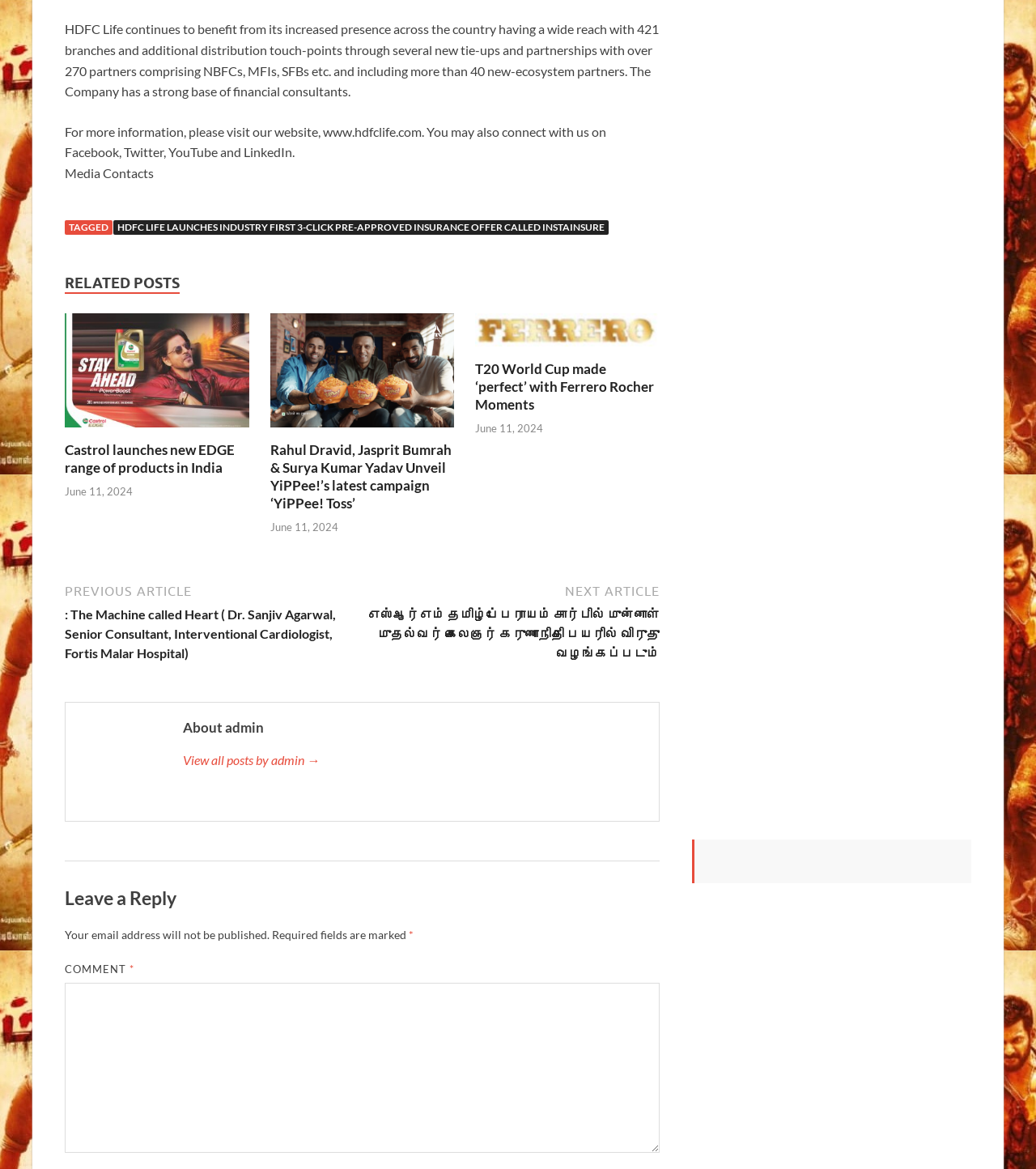Refer to the image and provide an in-depth answer to the question:
What is HDFC Life's wide reach?

According to the text, HDFC Life has a wide reach with 421 branches and additional distribution touch-points through several new tie-ups and partnerships with over 270 partners comprising NBFCs, MFIs, SFBs etc. and including more than 40 new-ecosystem partners.